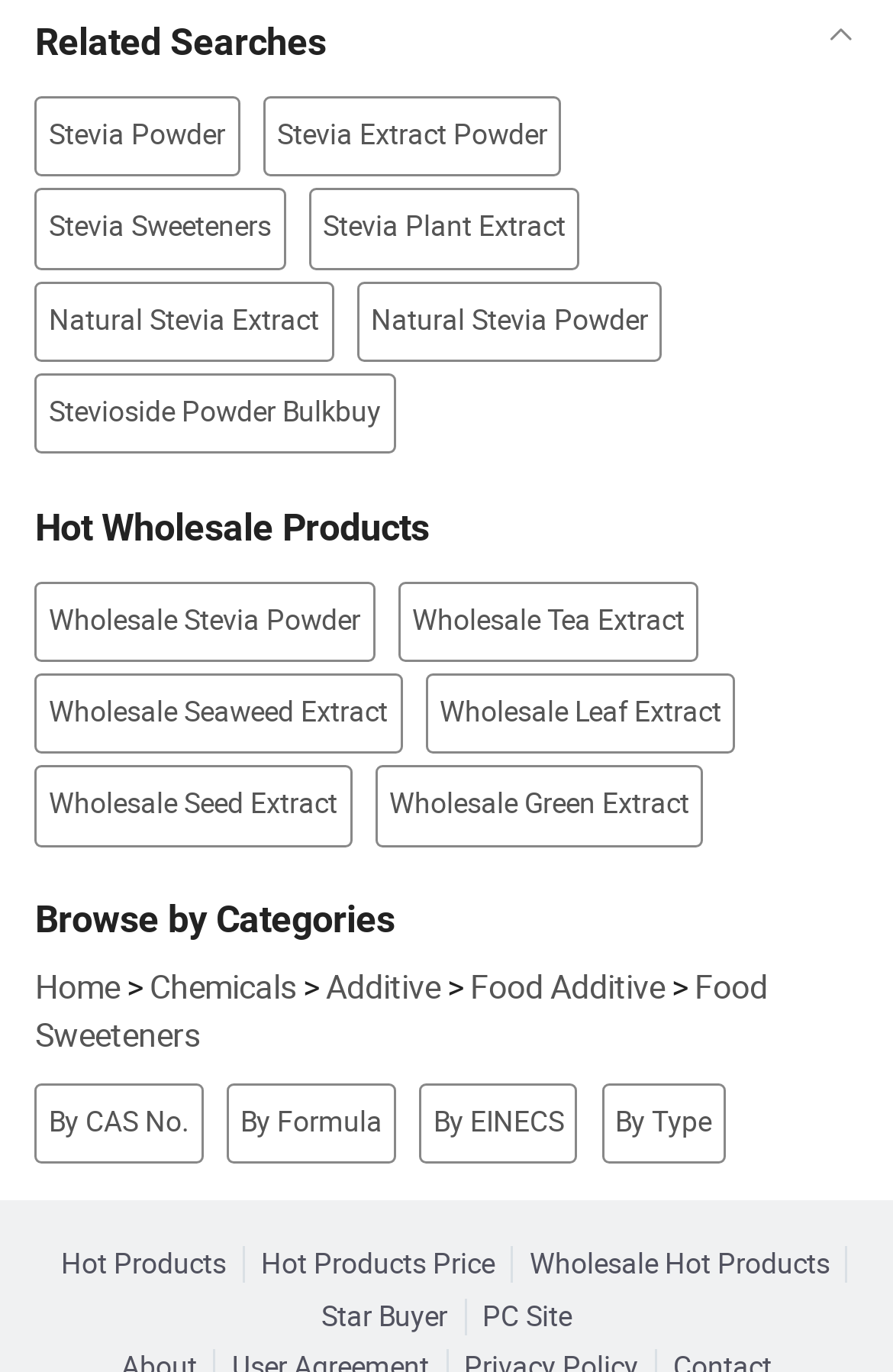Please provide a one-word or phrase answer to the question: 
How many wholesale products are listed?

8